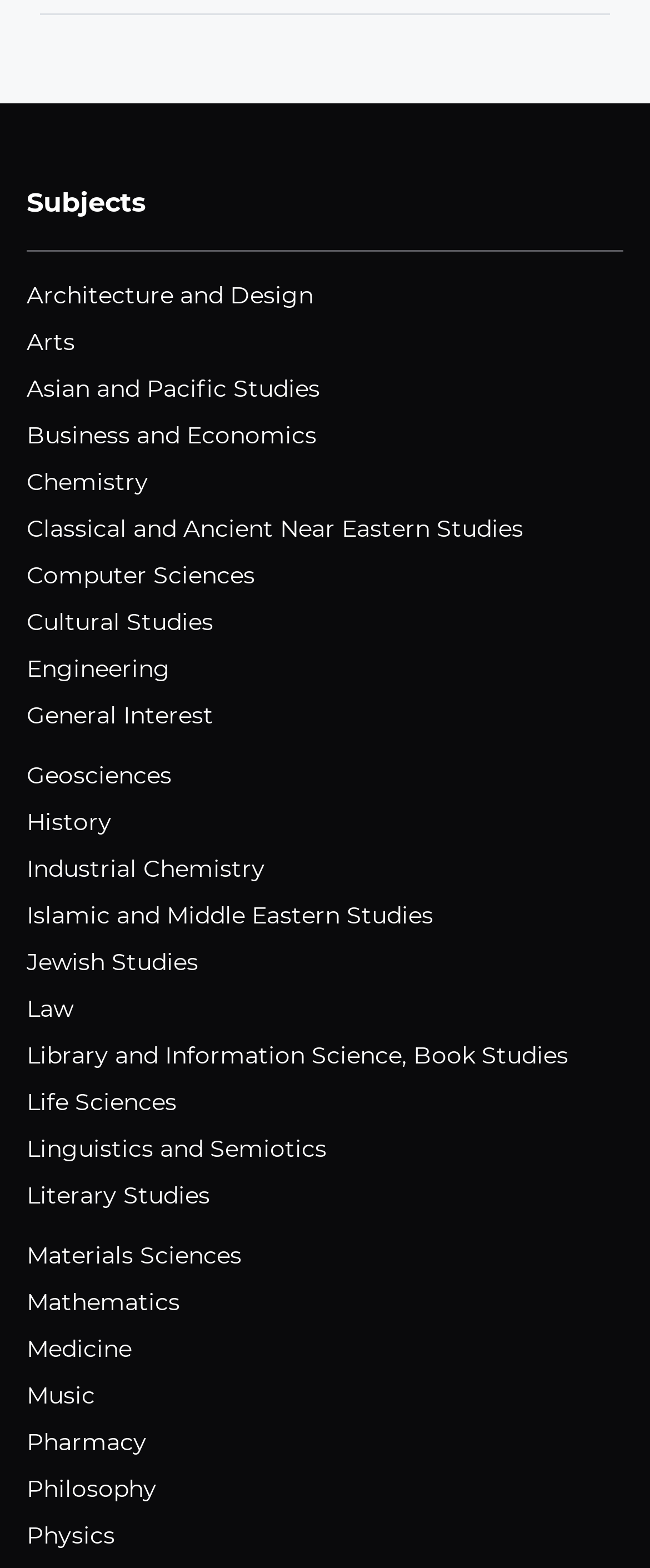What is the topic of the first link on the webpage?
Please respond to the question with a detailed and informative answer.

I looked at the first link on the webpage and found that it is titled 'Perinatal mortality in the Federation of Bosnia and Herzegovina', which suggests that the topic is perinatal mortality.